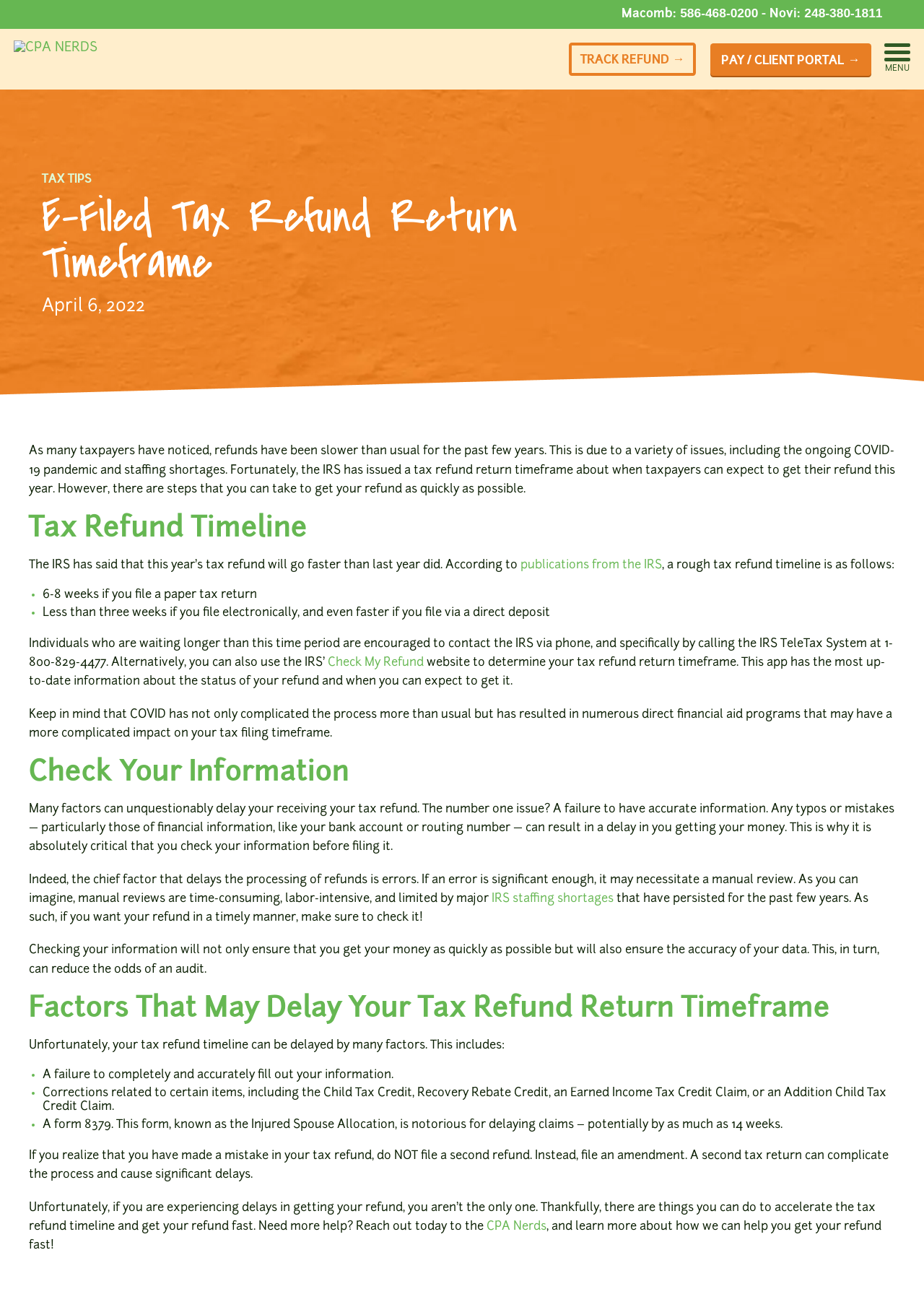Please specify the bounding box coordinates of the region to click in order to perform the following instruction: "Click the link to view all posts categorized as 'Uncategorized'".

None